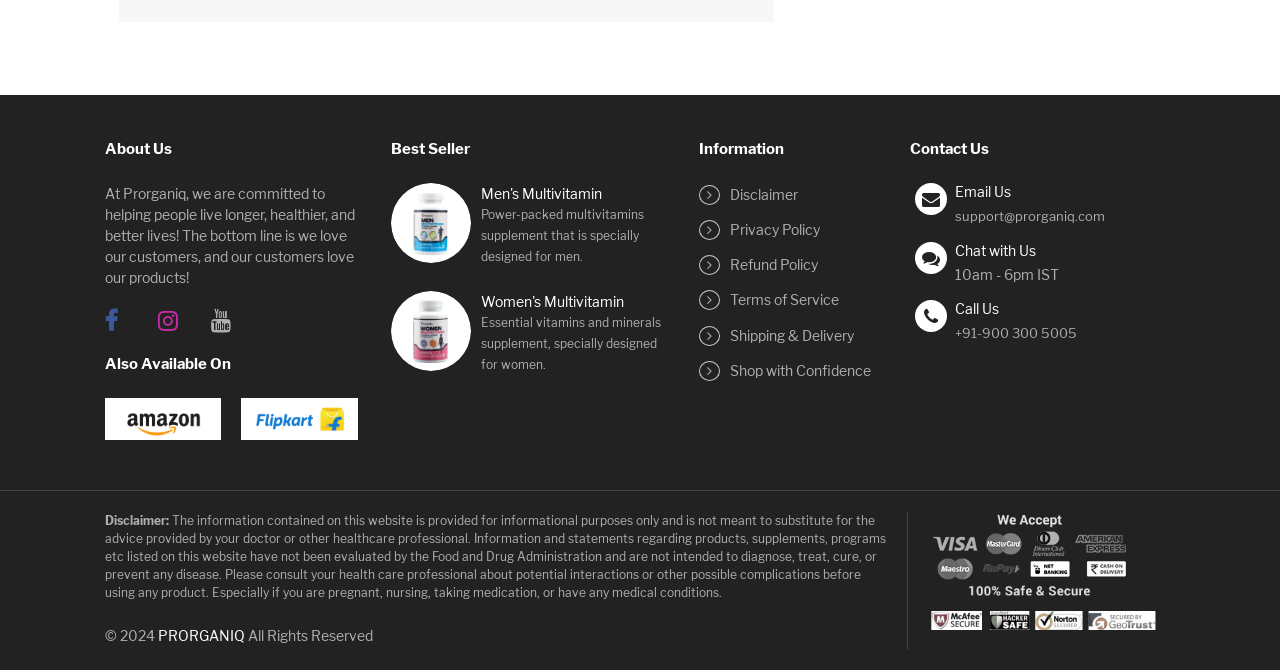Using the element description Privacy Policy, predict the bounding box coordinates for the UI element. Provide the coordinates in (top-left x, top-left y, bottom-right x, bottom-right y) format with values ranging from 0 to 1.

[0.546, 0.33, 0.64, 0.355]